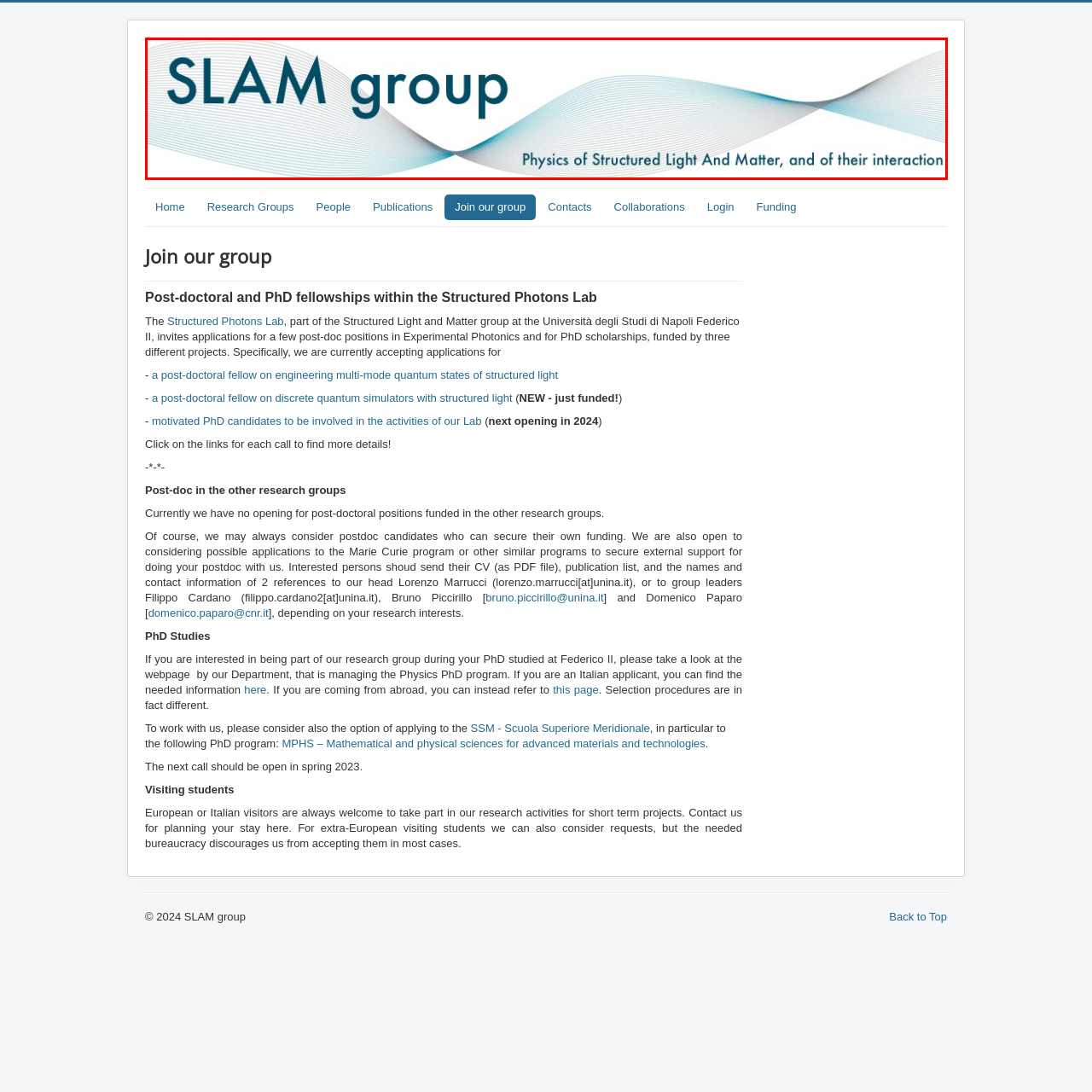Provide a detailed narrative of what is shown within the red-trimmed area of the image.

The image features the logo of the SLAM group, prominently displaying the name "SLAM group" in a modern, bold font. Beneath the group name, a tagline reads "Physics of Structured Light And Matter, and of their interaction," succinctly describing the focus of the group's research. The design incorporates elegant, flowing waves in a gradient of blue hues, reflecting themes of light and structure, and creating a visually appealing and scientific aesthetic. This logo serves as a key identifier for the group, which specializes in experimental photonics and related research areas, inviting prospective post-doctoral fellows and PhD candidates to engage with their innovative work.